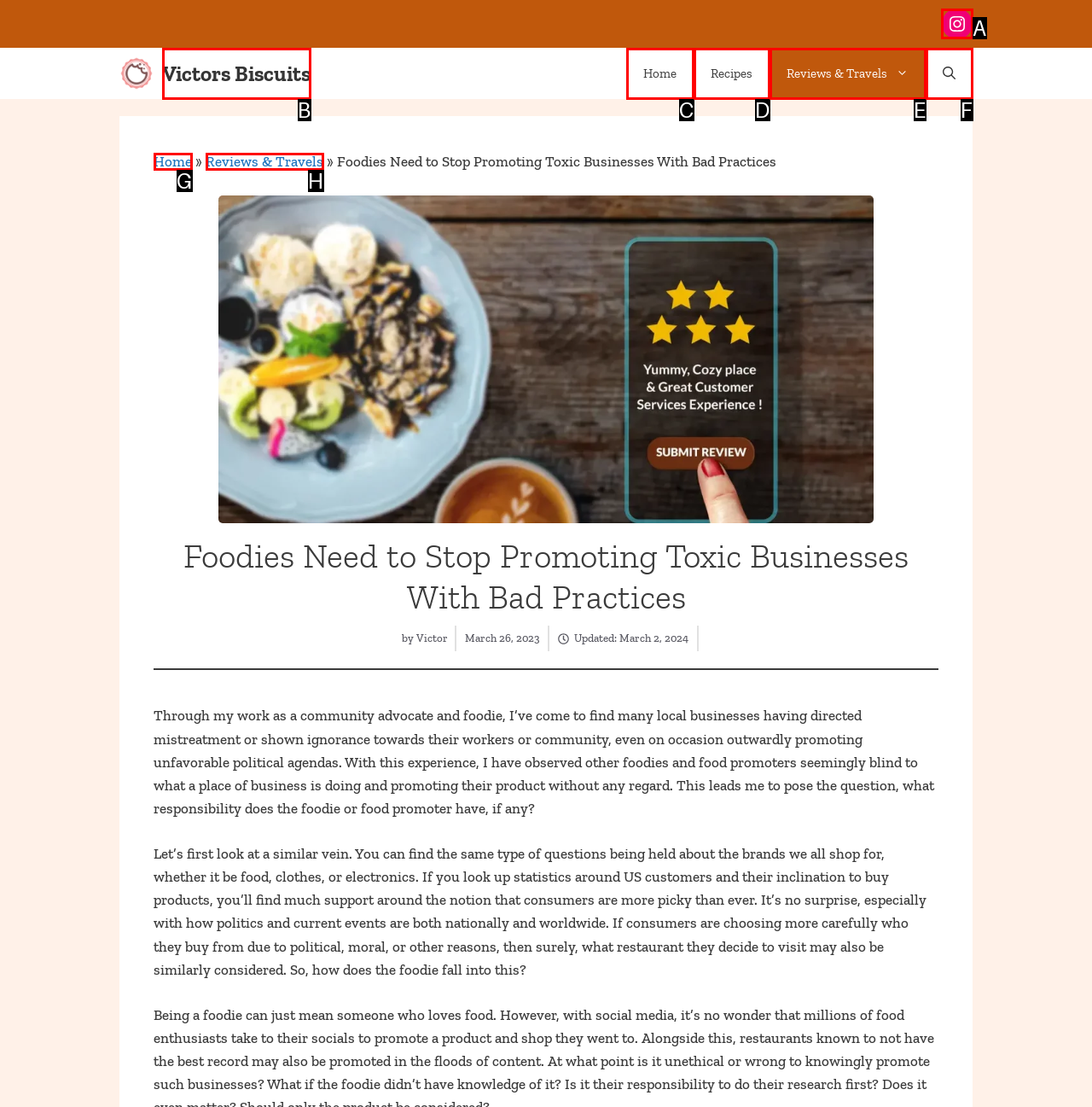Point out the HTML element I should click to achieve the following task: Click on the Instagram link Provide the letter of the selected option from the choices.

A